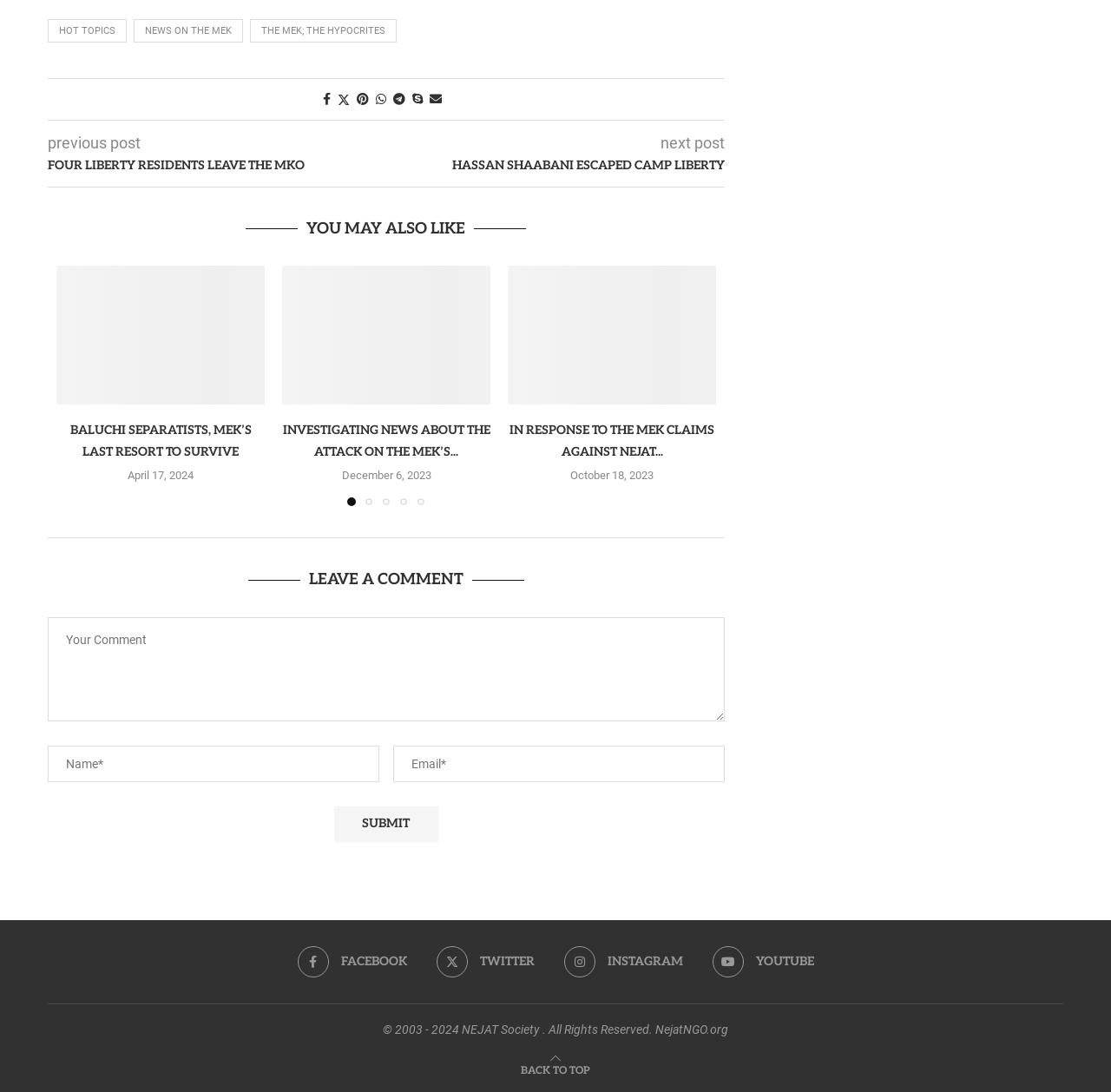Refer to the image and provide a thorough answer to this question:
What is the topic of the webpage?

Based on the links and headings on the webpage, it appears to be discussing the MEK (Mujahedin-e Khalq) organization, a political-militant group based in Iran.